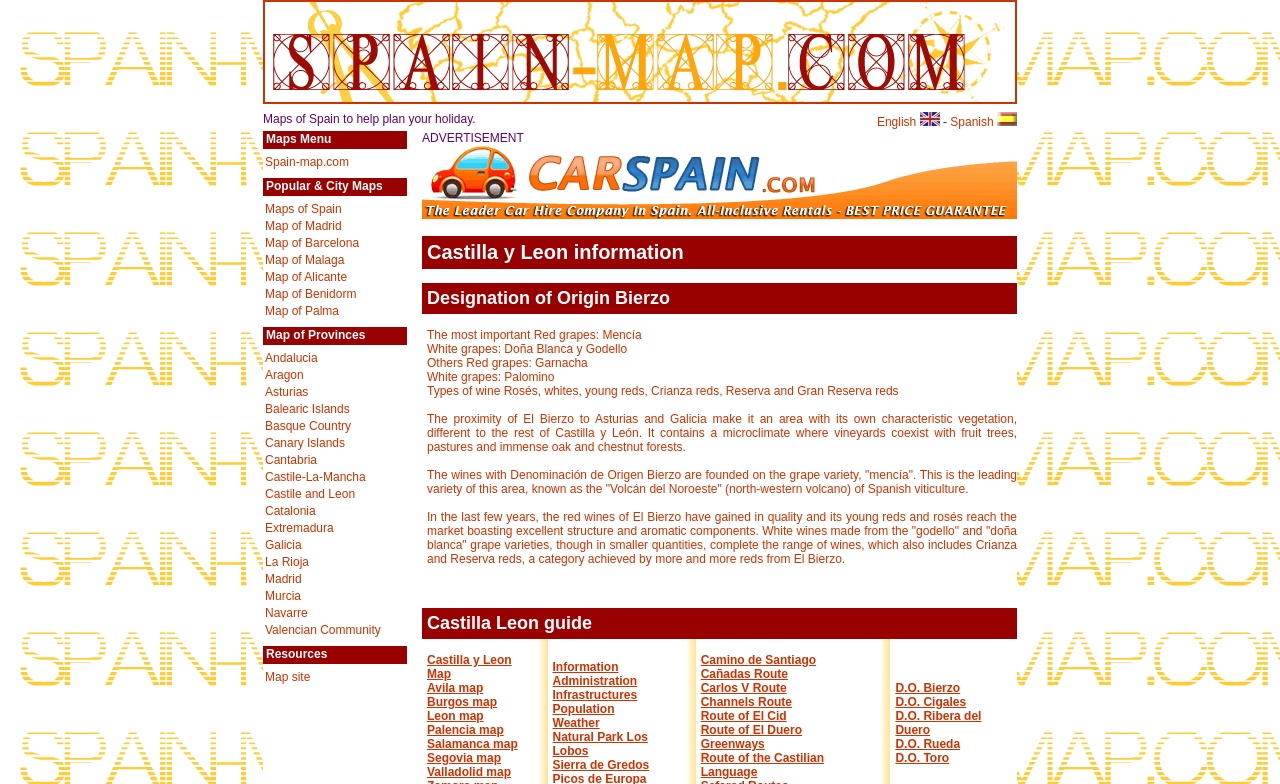What is the purpose of the Castilla y Leon guide section?
Answer the question with a single word or phrase by looking at the picture.

Providing information about Castilla y Leon